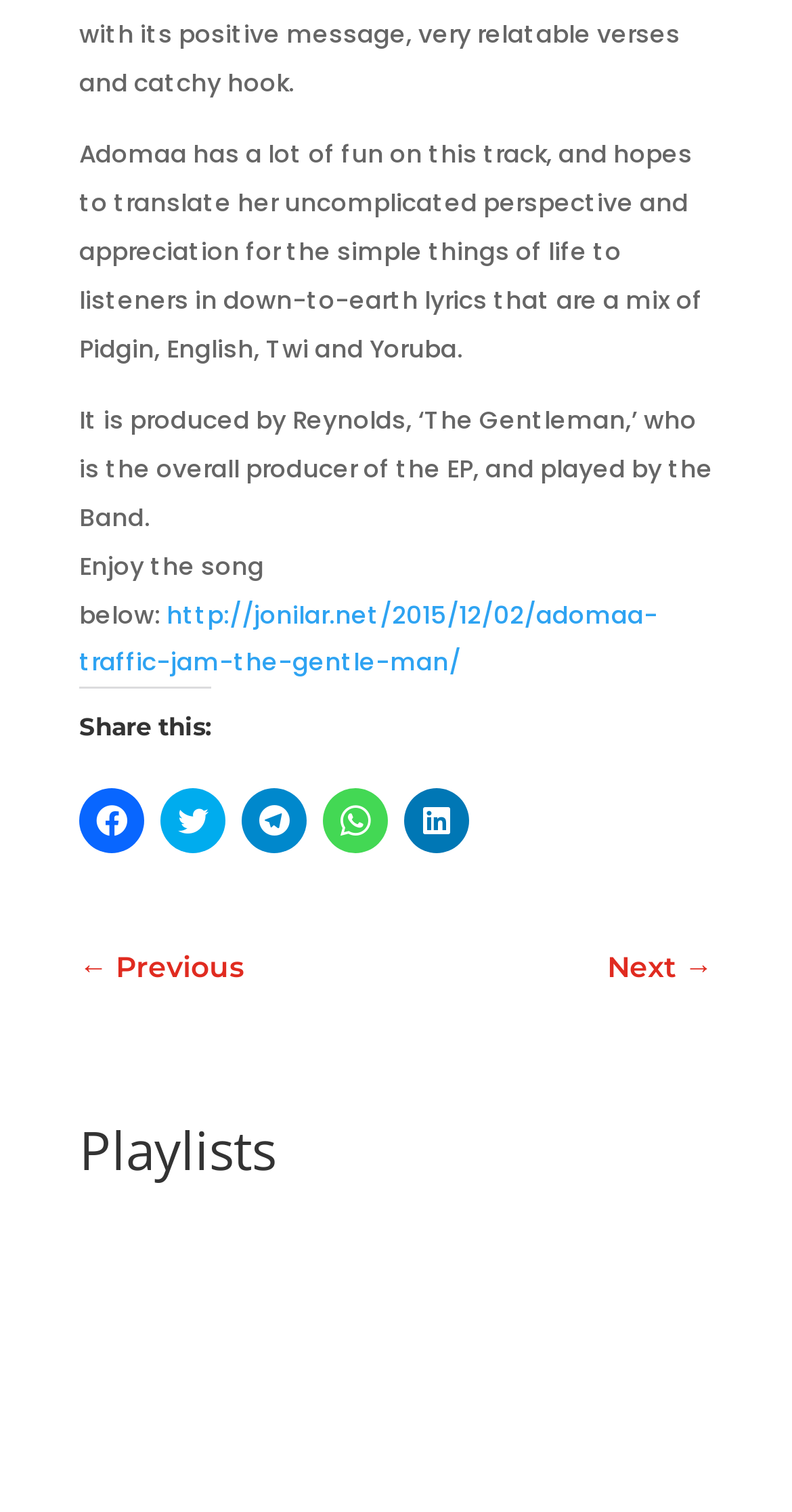What languages are used in the song's lyrics?
Carefully analyze the image and provide a thorough answer to the question.

The text states that Adomaa's lyrics are 'a mix of Pidgin, English, Twi and Yoruba.'